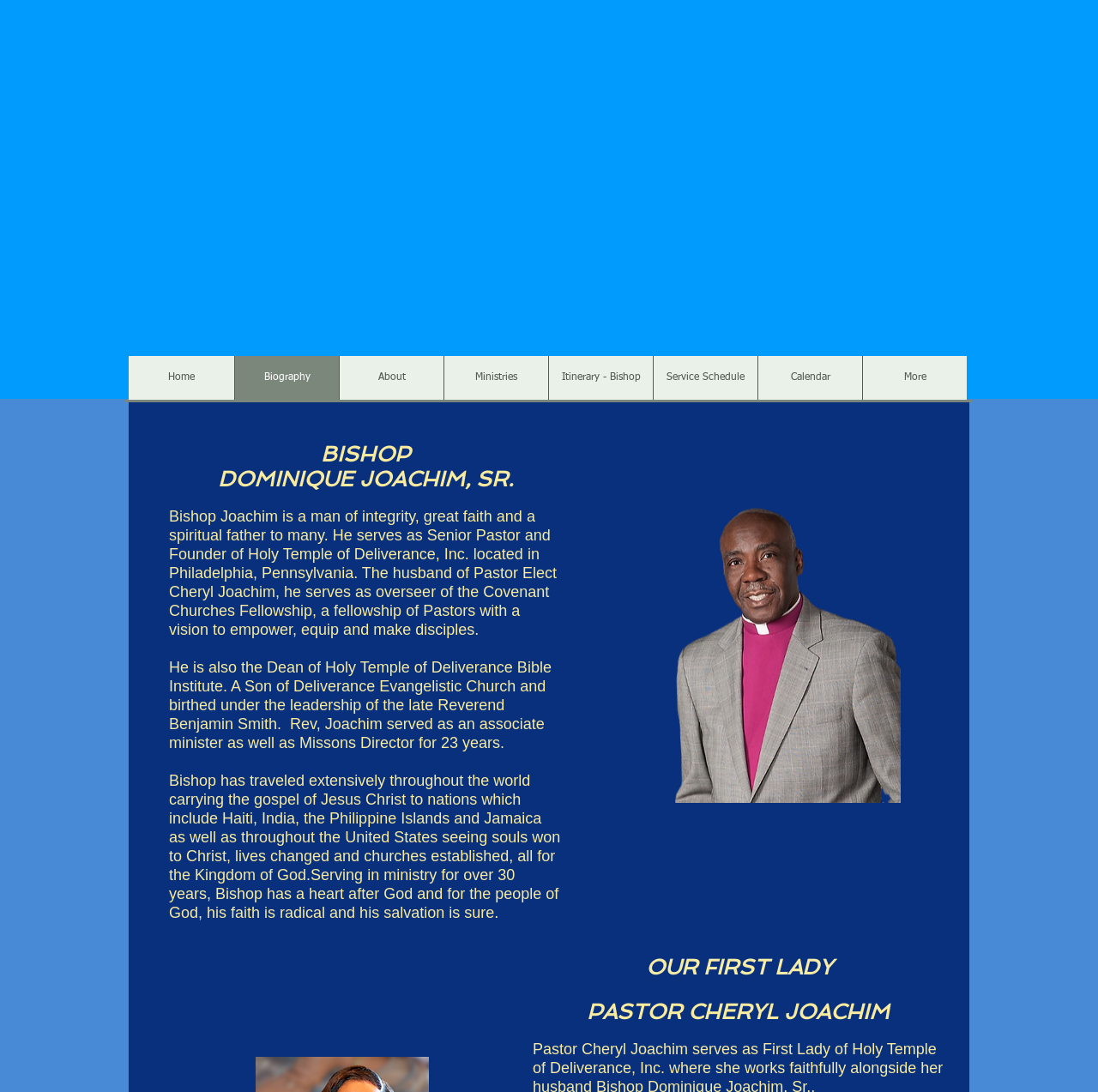Specify the bounding box coordinates (top-left x, top-left y, bottom-right x, bottom-right y) of the UI element in the screenshot that matches this description: HOME

None